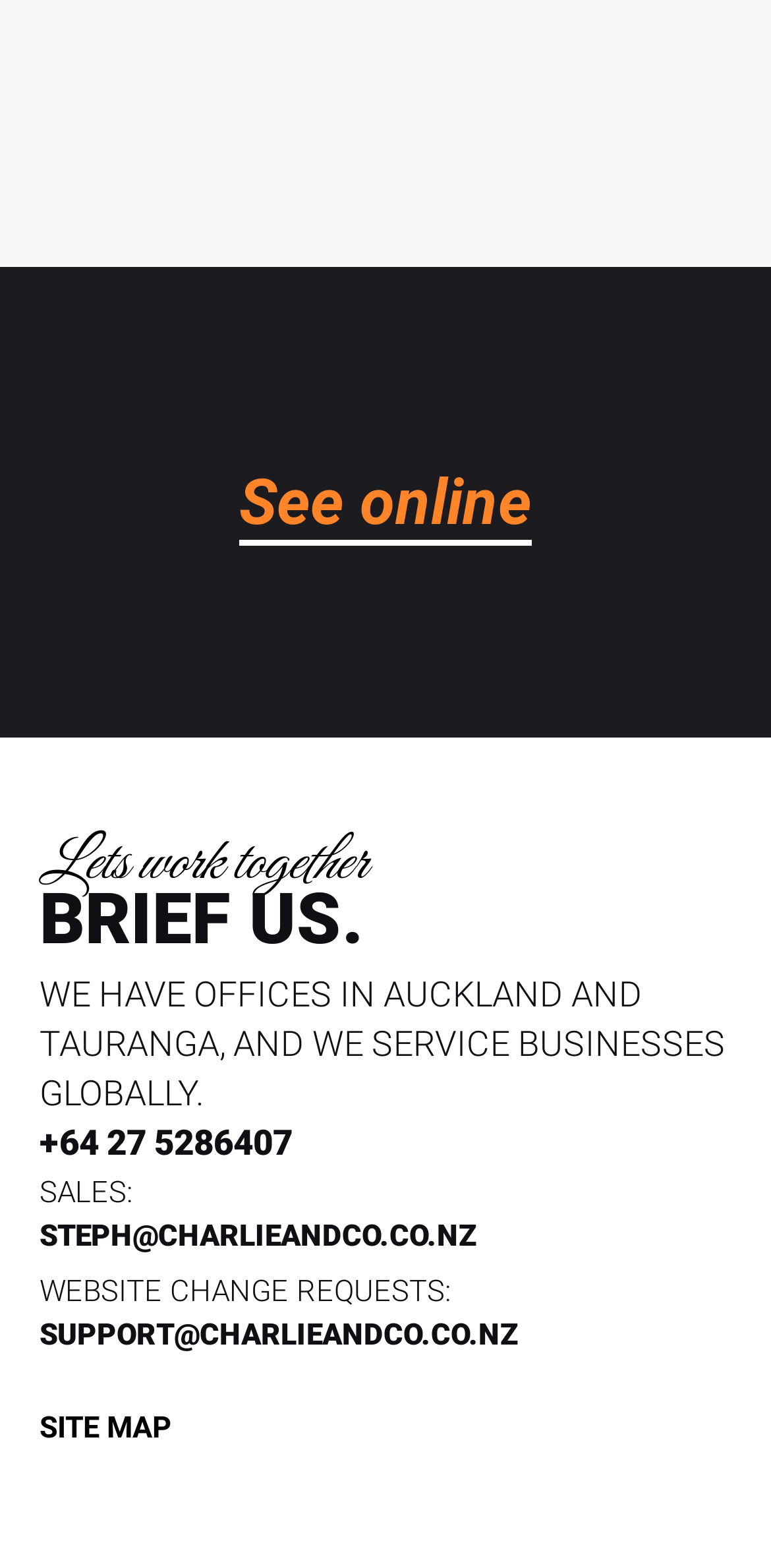How many offices does the company have?
Provide a comprehensive and detailed answer to the question.

The text 'WE HAVE OFFICES IN AUCKLAND AND TAURANGA, AND WE SERVICE BUSINESSES GLOBALLY.' indicates that the company has two offices, one in Auckland and one in Tauranga.